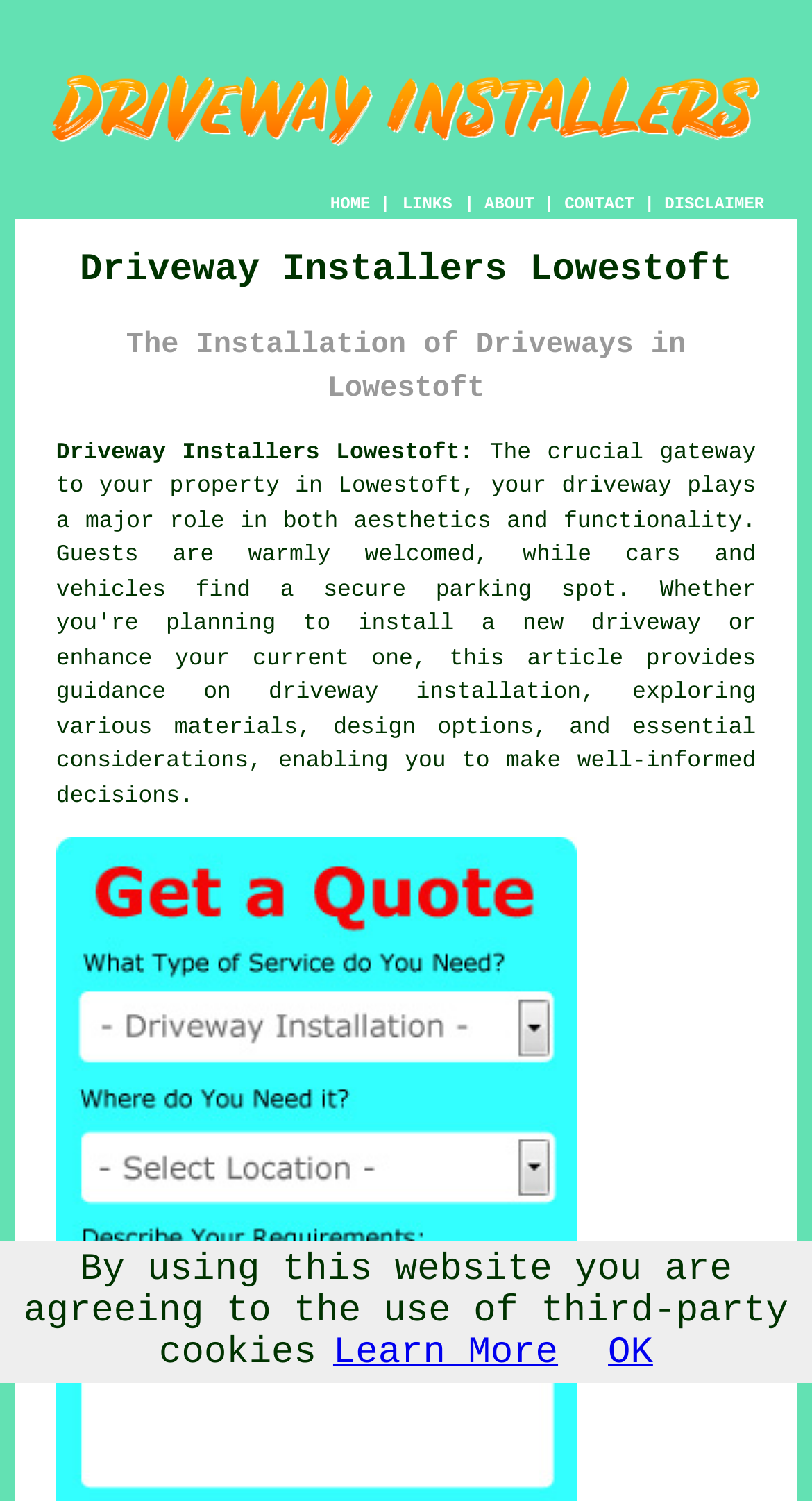Determine the bounding box coordinates of the region that needs to be clicked to achieve the task: "Click the ABOUT link".

[0.597, 0.13, 0.658, 0.143]